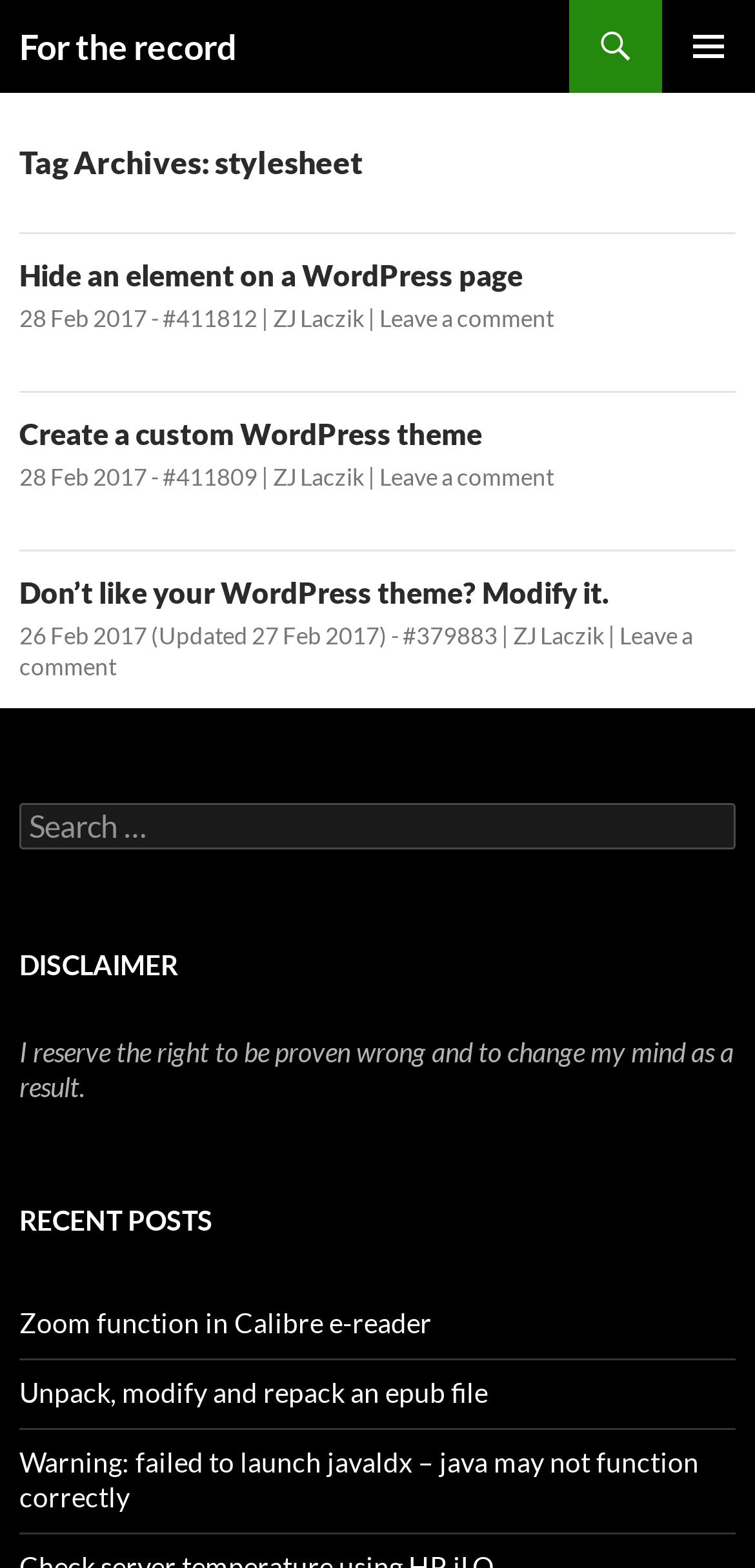Elaborate on the different components and information displayed on the webpage.

This webpage appears to be a blog or a personal website, with a focus on sharing knowledge and experiences related to WordPress and web development. 

At the top of the page, there is a heading that reads "For the record" and a primary menu button on the right side. Below the heading, there is a "SKIP TO CONTENT" link. 

The main content area is divided into three sections, each containing an article with a heading, a link to the article, and some metadata such as the date and author. The articles are stacked vertically, with the first one starting from the top of the main content area. The headings of the articles are "Hide an element on a WordPress page", "Create a custom WordPress theme", and "Don’t like your WordPress theme? Modify it.". 

Below the articles, there is a search box with a label "Search for:". 

Further down, there is a disclaimer section with a heading "DISCLAIMER" and a paragraph of text. 

Finally, at the bottom of the page, there is a section with a heading "RECENT POSTS" that lists three links to recent posts, including "Zoom function in Calibre e-reader", "Unpack, modify and repack an epub file", and "Warning: failed to launch javaldx – java may not function correctly".